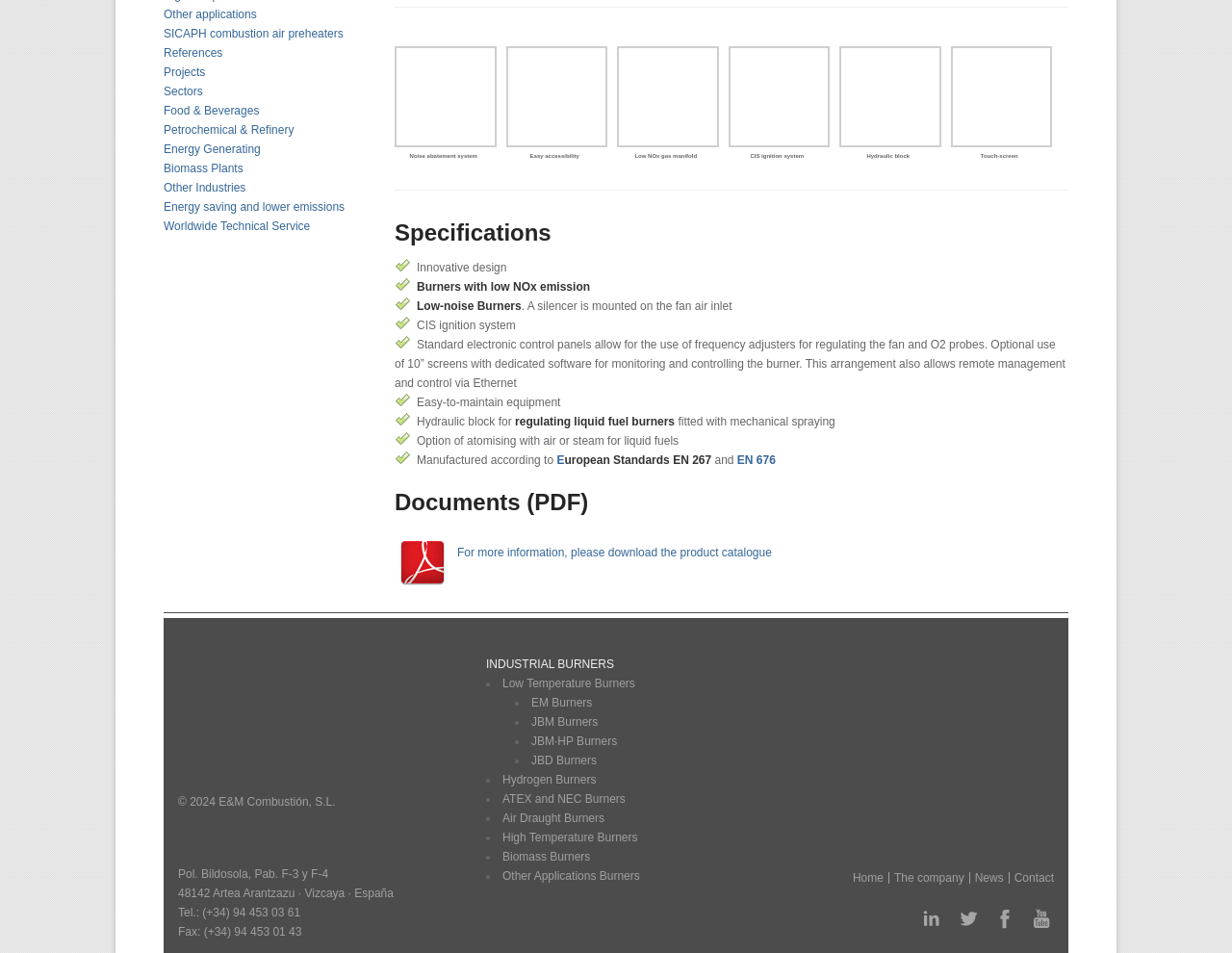Respond to the question below with a concise word or phrase:
What is the purpose of the noise abatement system?

Reduce noise